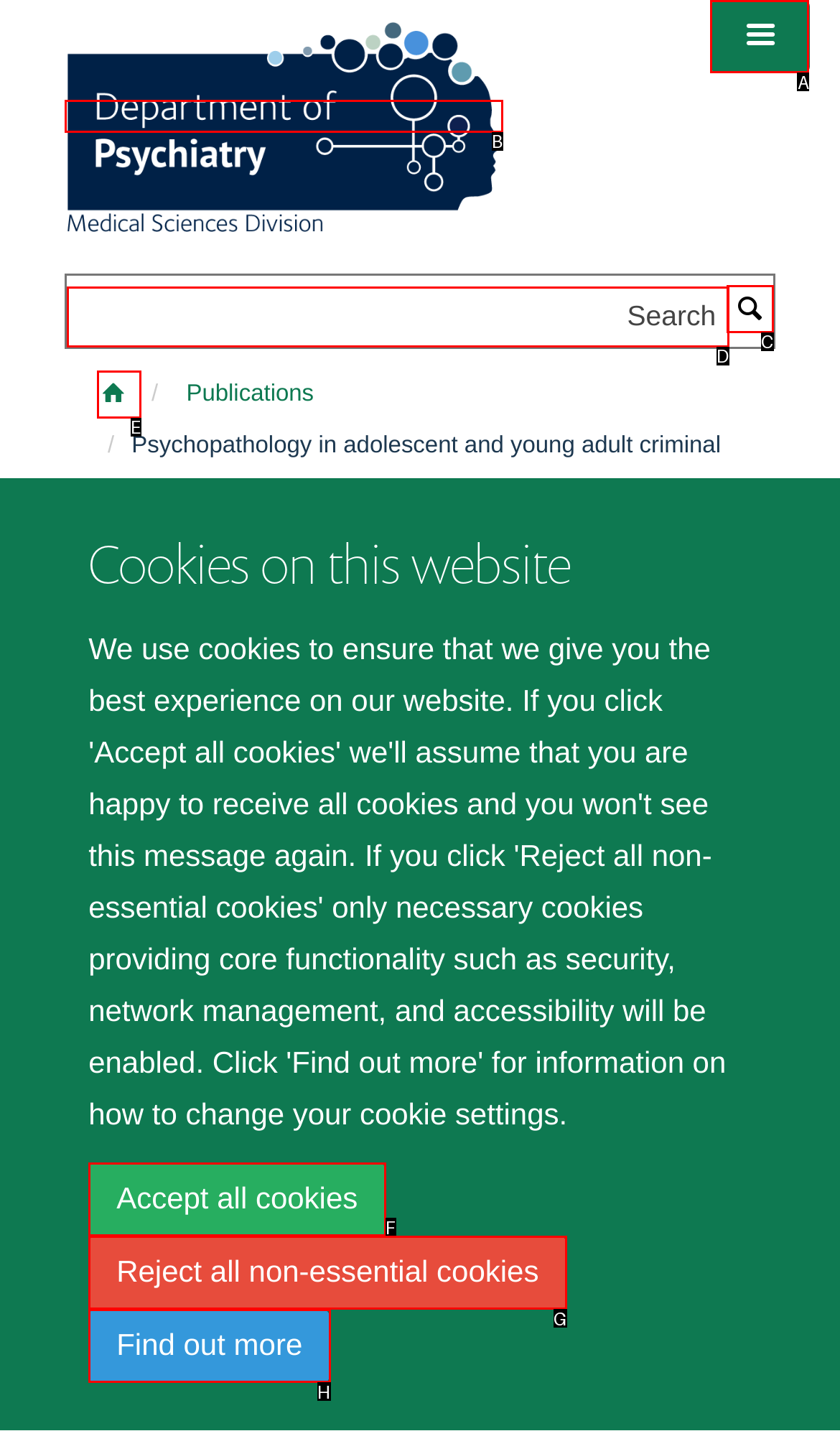Determine which UI element you should click to perform the task: Toggle the menu
Provide the letter of the correct option from the given choices directly.

A